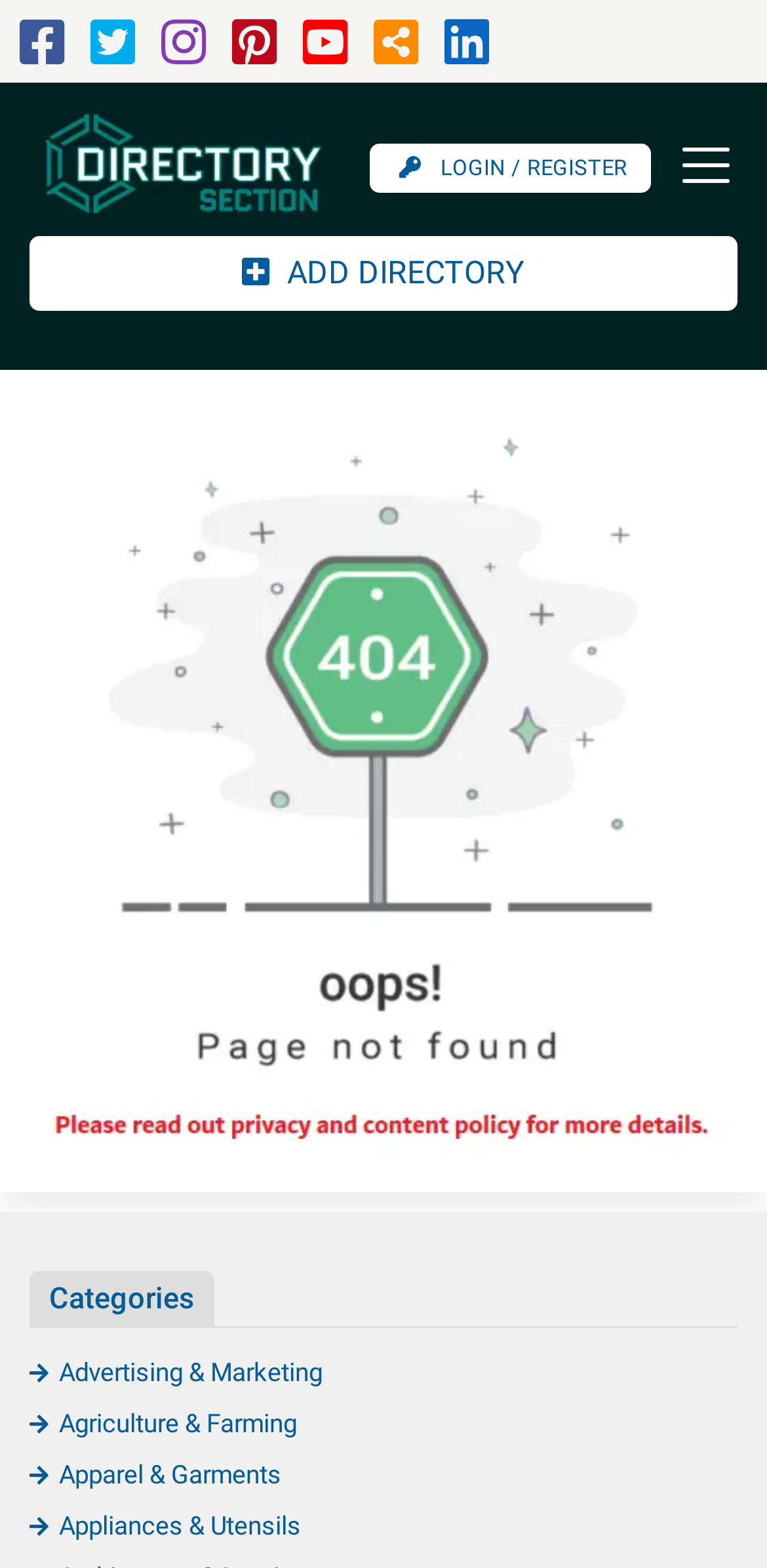Observe the image and answer the following question in detail: What is the text of the error page image?

I looked at the image element with the bounding box coordinates [0.038, 0.249, 0.962, 0.748] and found that its OCR text is 'Error Page'.